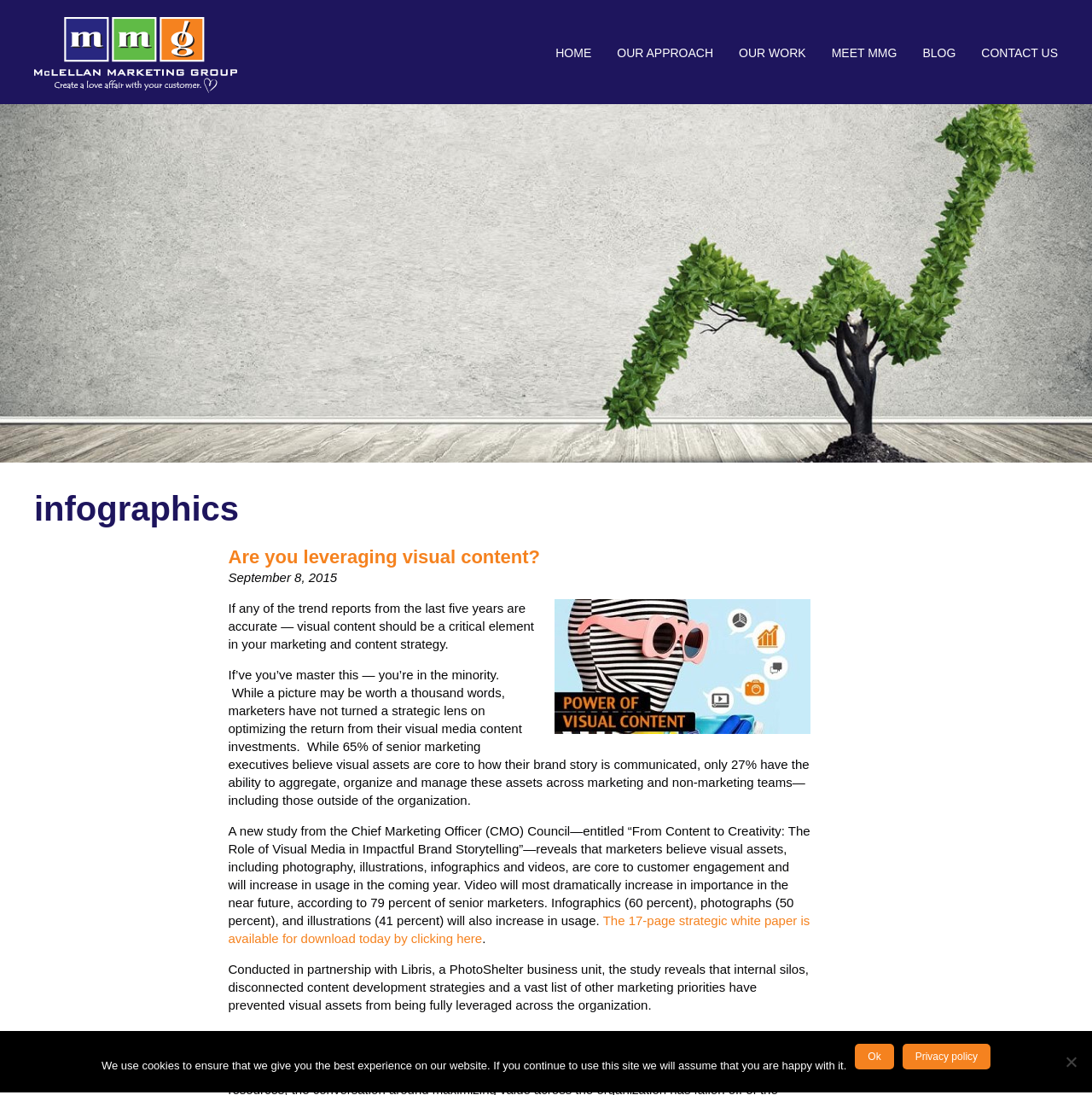Respond to the question below with a single word or phrase:
Who is the partner of the Chief Marketing Officer (CMO) Council in conducting the study?

Libris